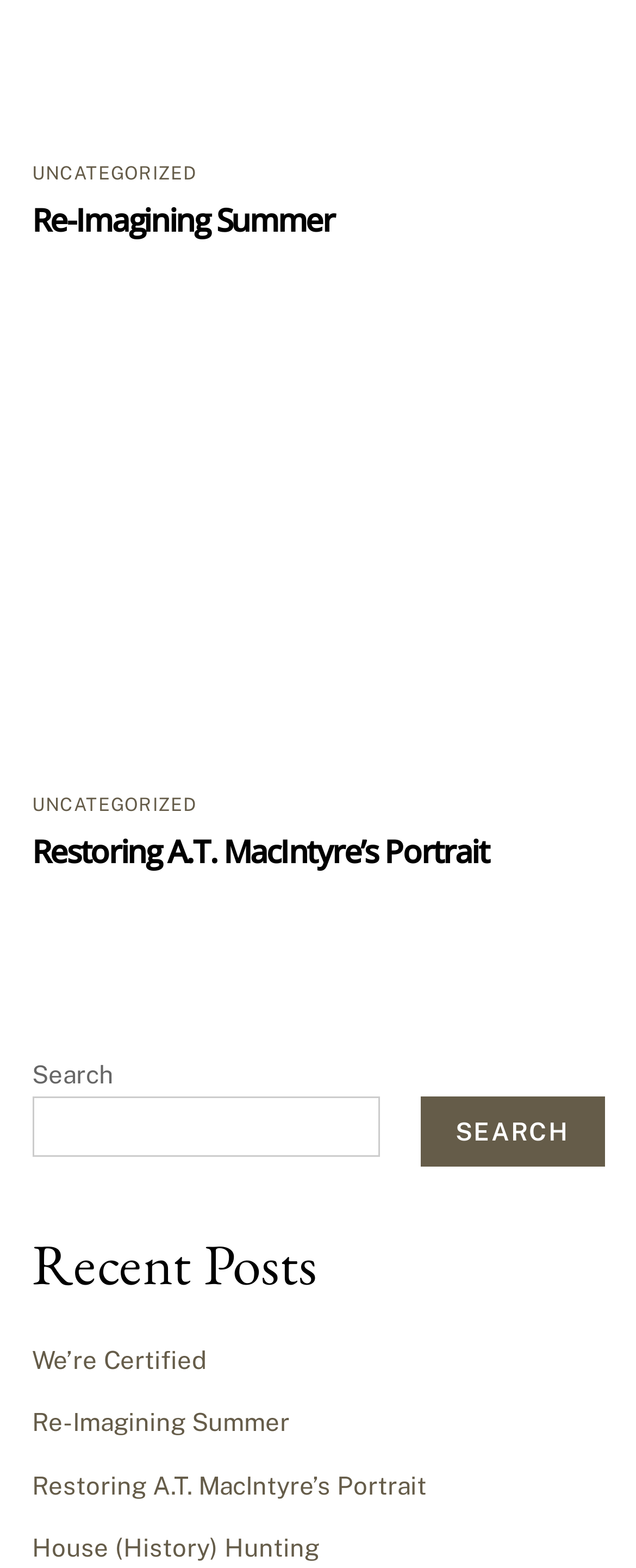What is the text on the search button?
Refer to the image and provide a one-word or short phrase answer.

SEARCH